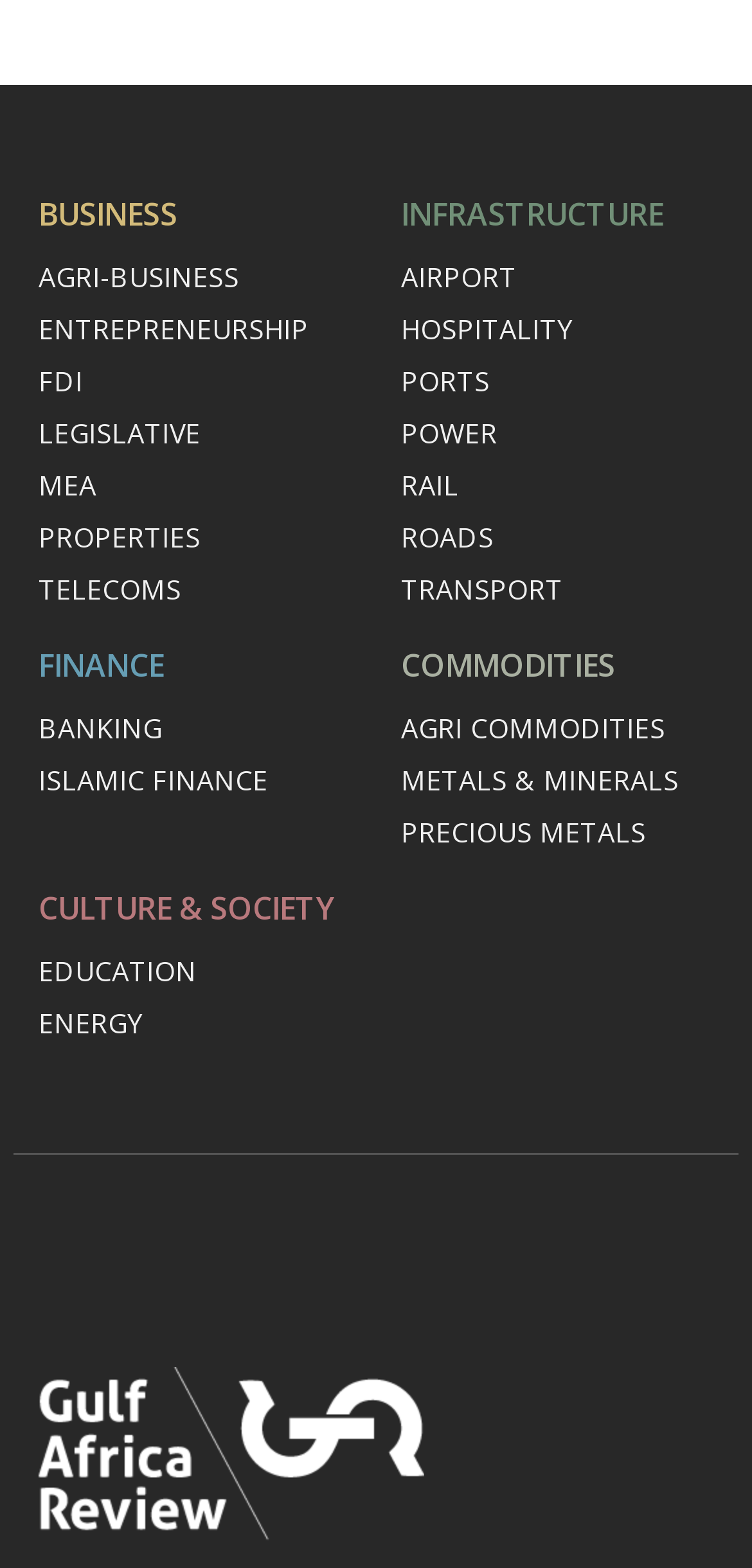Respond concisely with one word or phrase to the following query:
What is the last category listed under infrastructure?

TRANSPORT